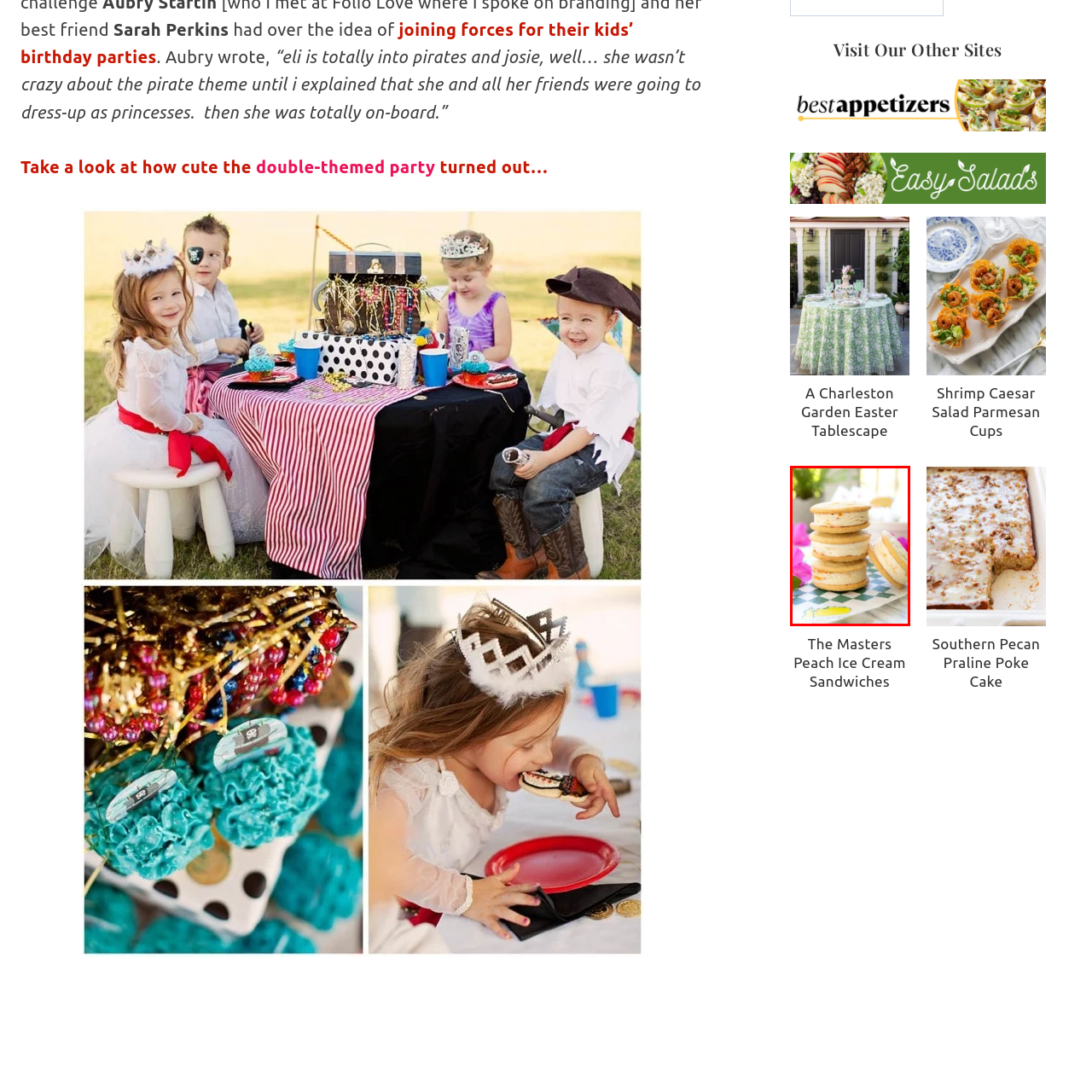Deliver a detailed explanation of the elements found in the red-marked area of the image.

This delightful image showcases a stack of five treats, featuring ice cream held between two golden, crisp cookies, creating a tempting dessert known as Masters Peach Ice Cream Sandwiches. The sandwiches are artfully arranged on a green and white checkered paper, suggesting a casual and inviting outdoor setting. Surrounding the treats are vibrant pink flowers and hints of greenery in the blurred background, enhancing the summery feel of the scene. This visually appealing presentation highlights the combination of flavors and textures, making it a perfect treat for warm weather gatherings and celebrations.